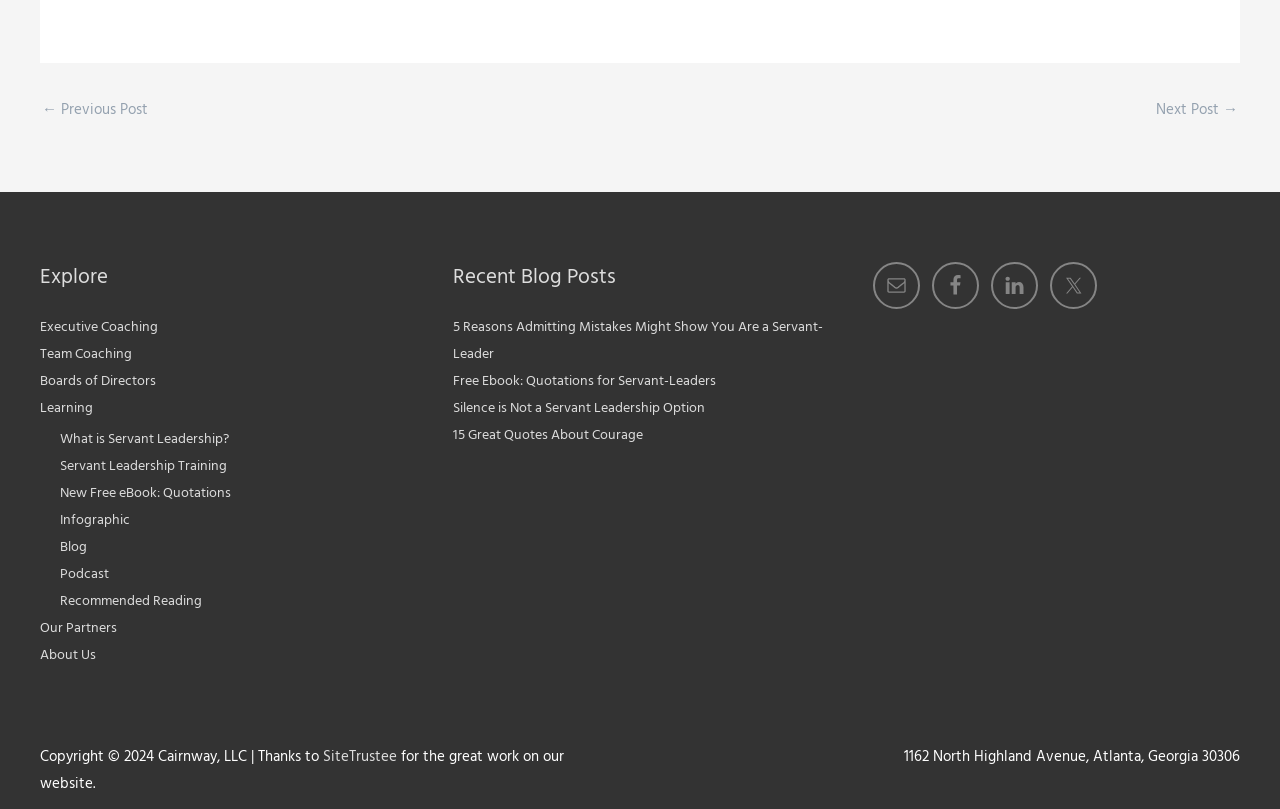Identify the bounding box for the UI element that is described as follows: "New Free eBook: Quotations".

[0.047, 0.596, 0.18, 0.622]